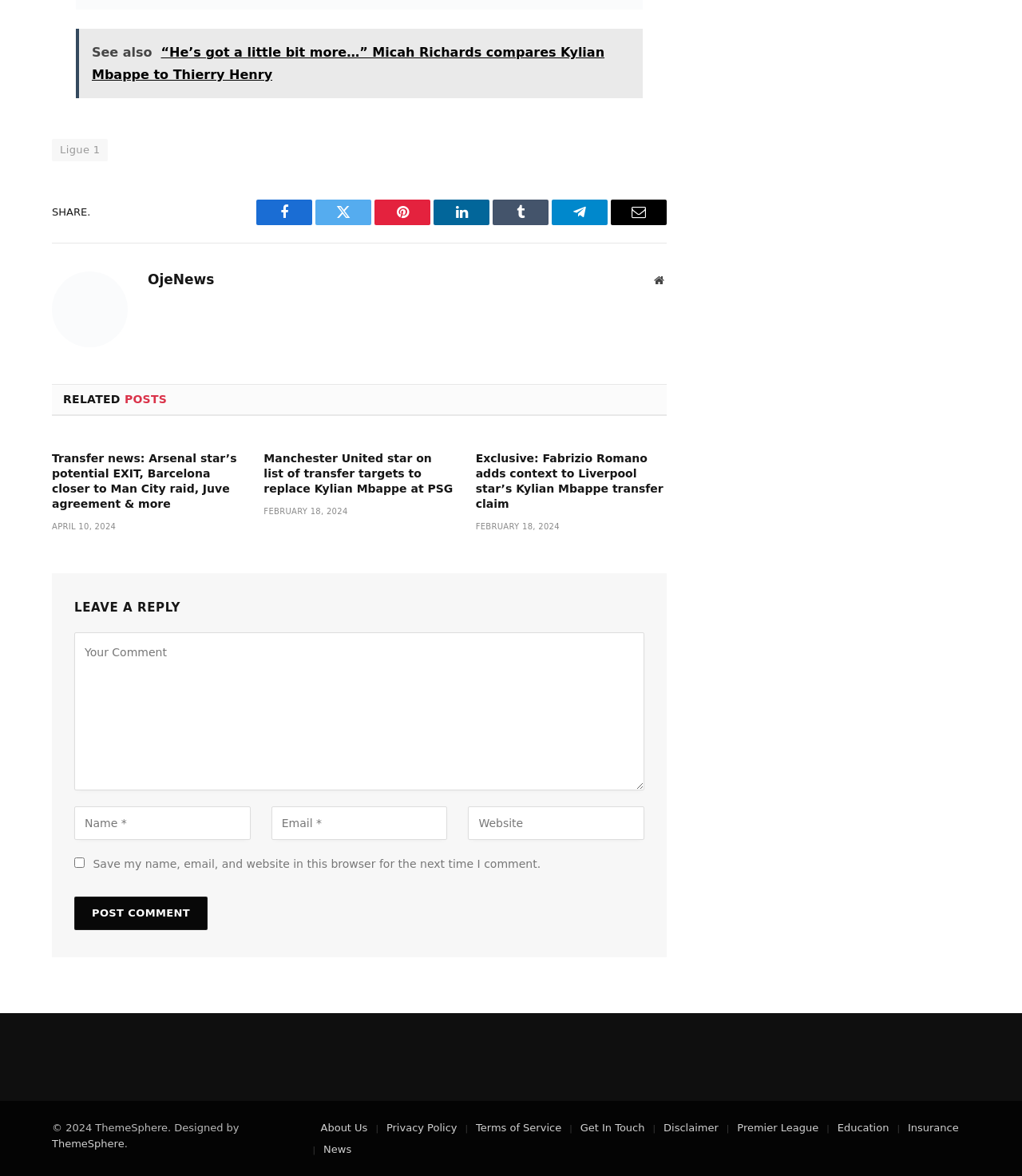Locate the bounding box coordinates of the area where you should click to accomplish the instruction: "Visit the OjeNews website".

[0.145, 0.231, 0.21, 0.245]